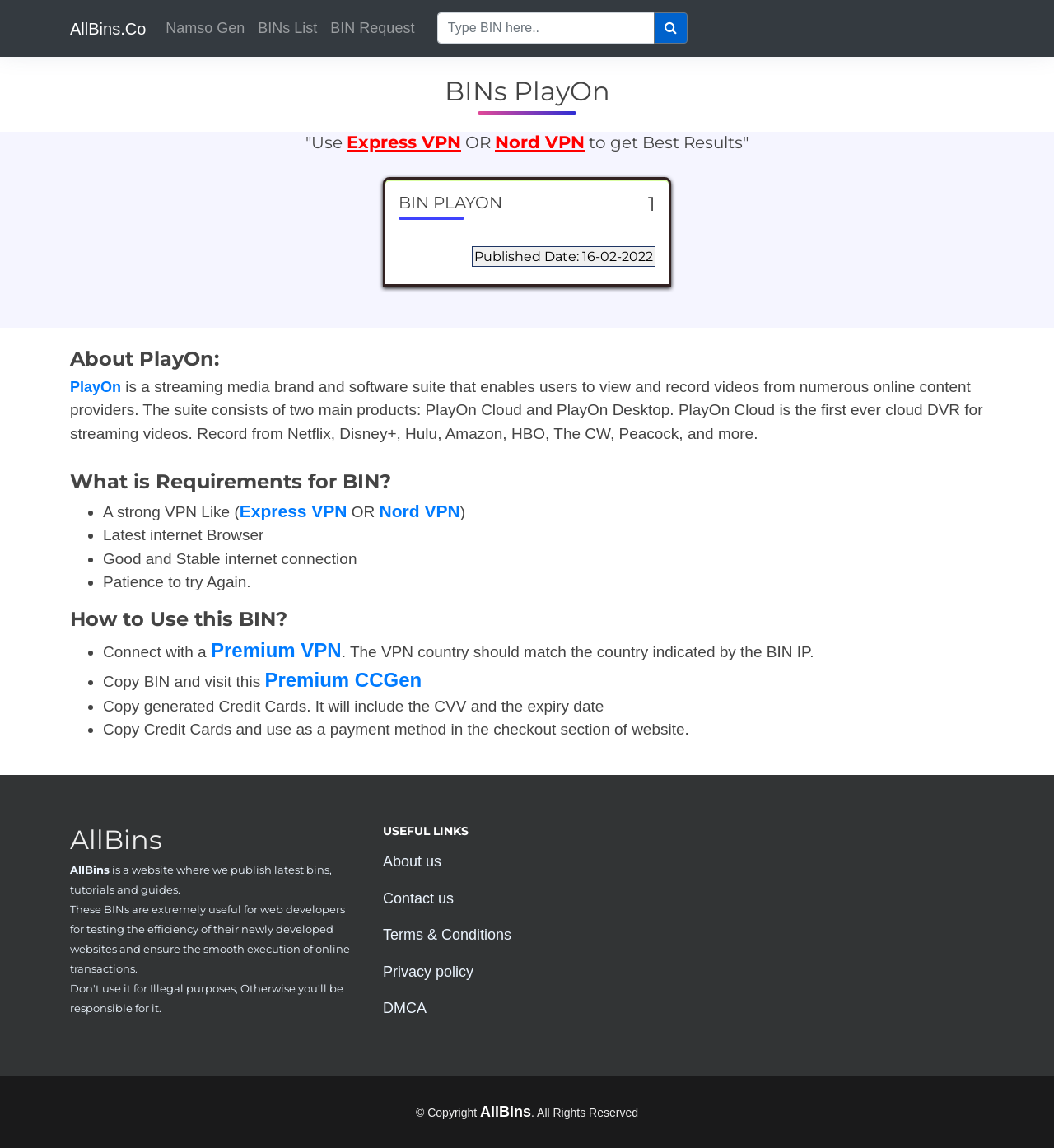Please determine the bounding box coordinates for the UI element described here. Use the format (top-left x, top-left y, bottom-right x, bottom-right y) with values bounded between 0 and 1: Santa Clara

None